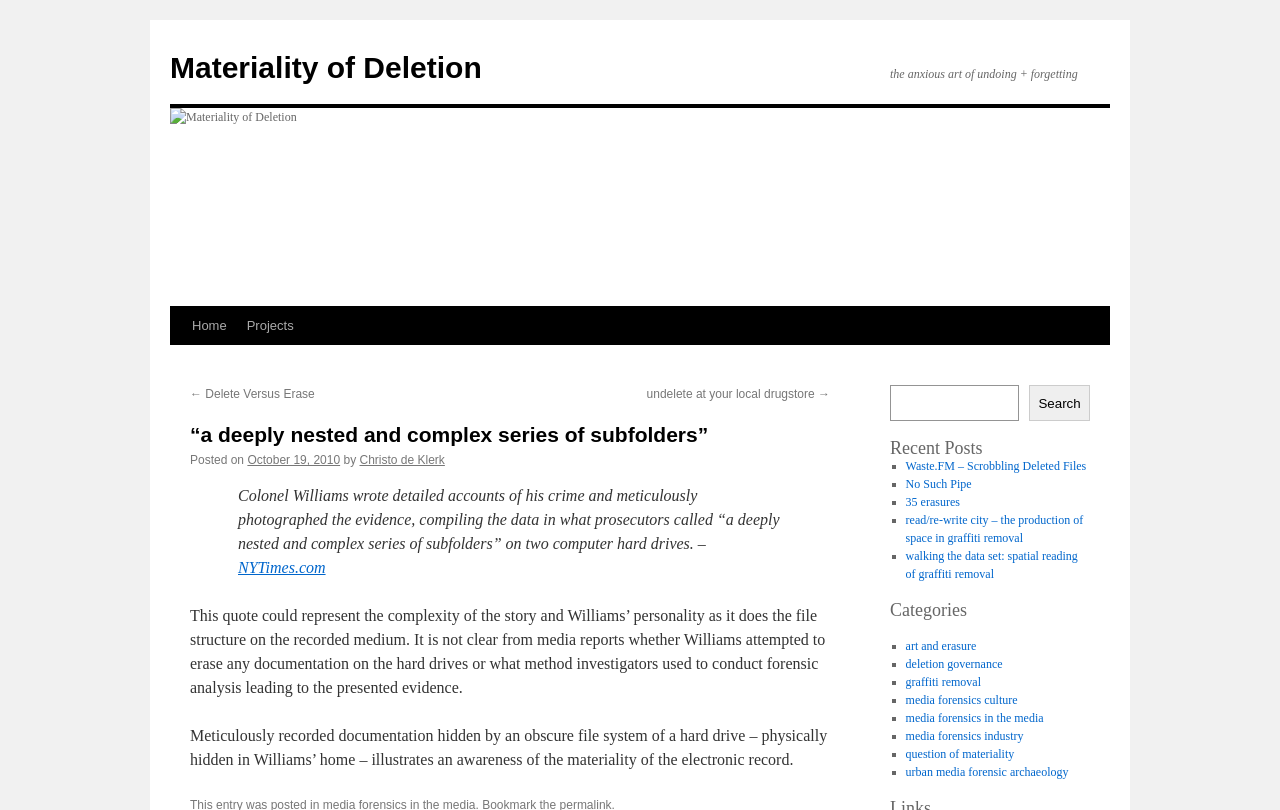Bounding box coordinates are specified in the format (top-left x, top-left y, bottom-right x, bottom-right y). All values are floating point numbers bounded between 0 and 1. Please provide the bounding box coordinate of the region this sentence describes: Waste.FM – Scrobbling Deleted Files

[0.707, 0.567, 0.849, 0.584]